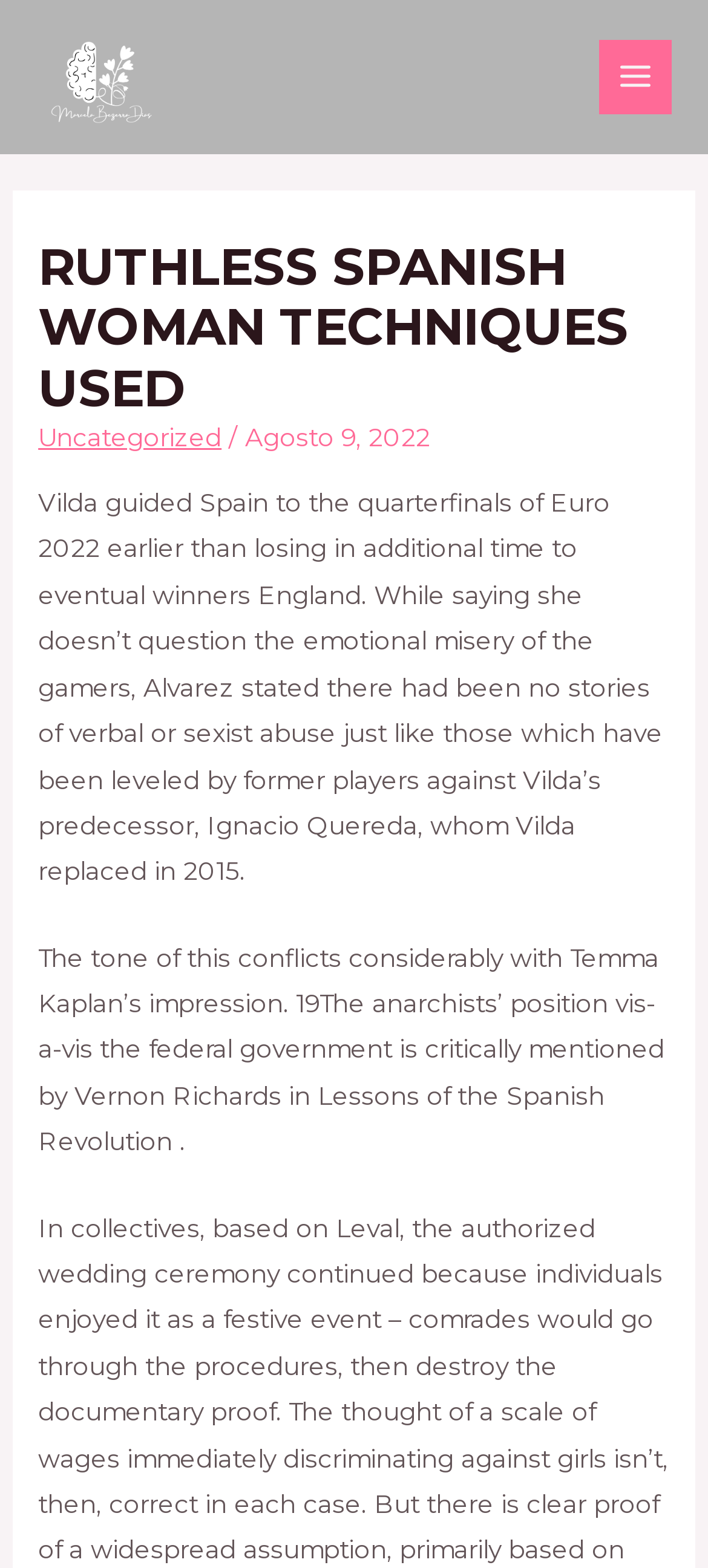Use a single word or phrase to answer the question: 
What is the topic of the article?

Spanish Woman Techniques